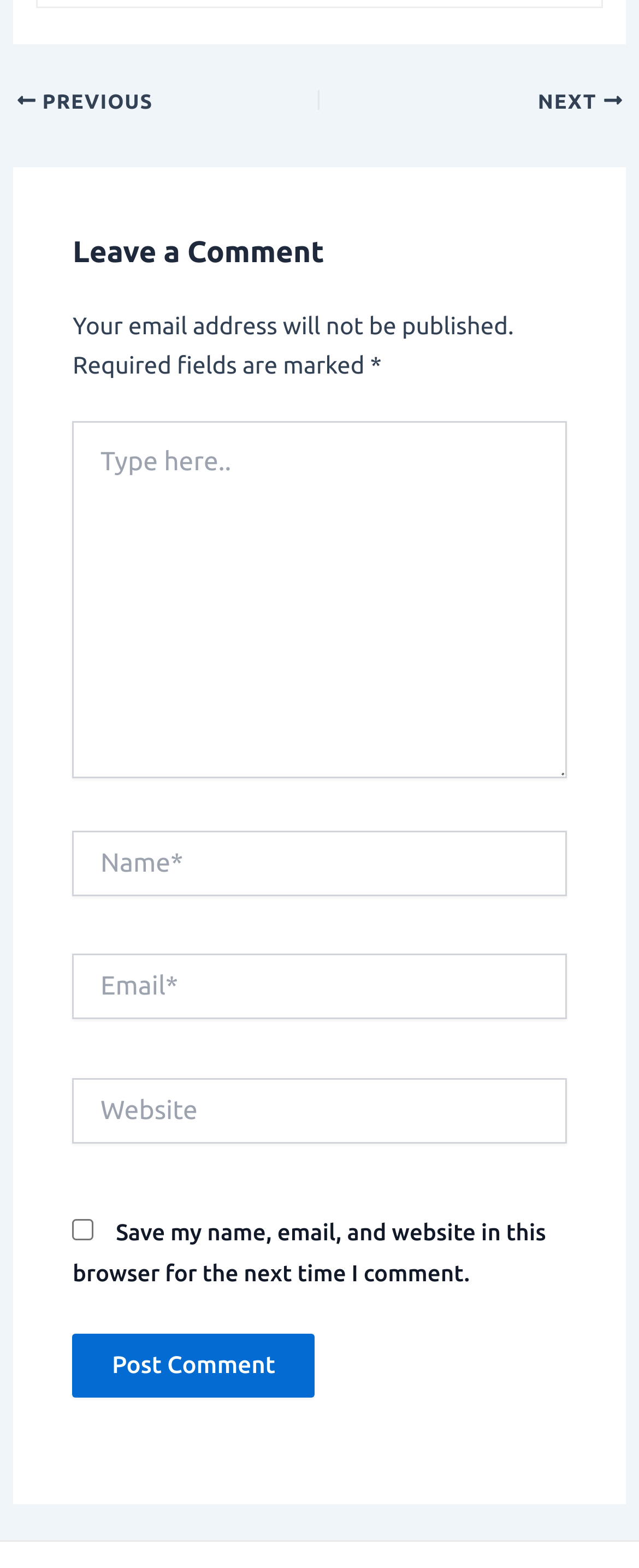Find the bounding box coordinates for the HTML element described in this sentence: "name="submit" value="Post Comment"". Provide the coordinates as four float numbers between 0 and 1, in the format [left, top, right, bottom].

[0.114, 0.851, 0.492, 0.891]